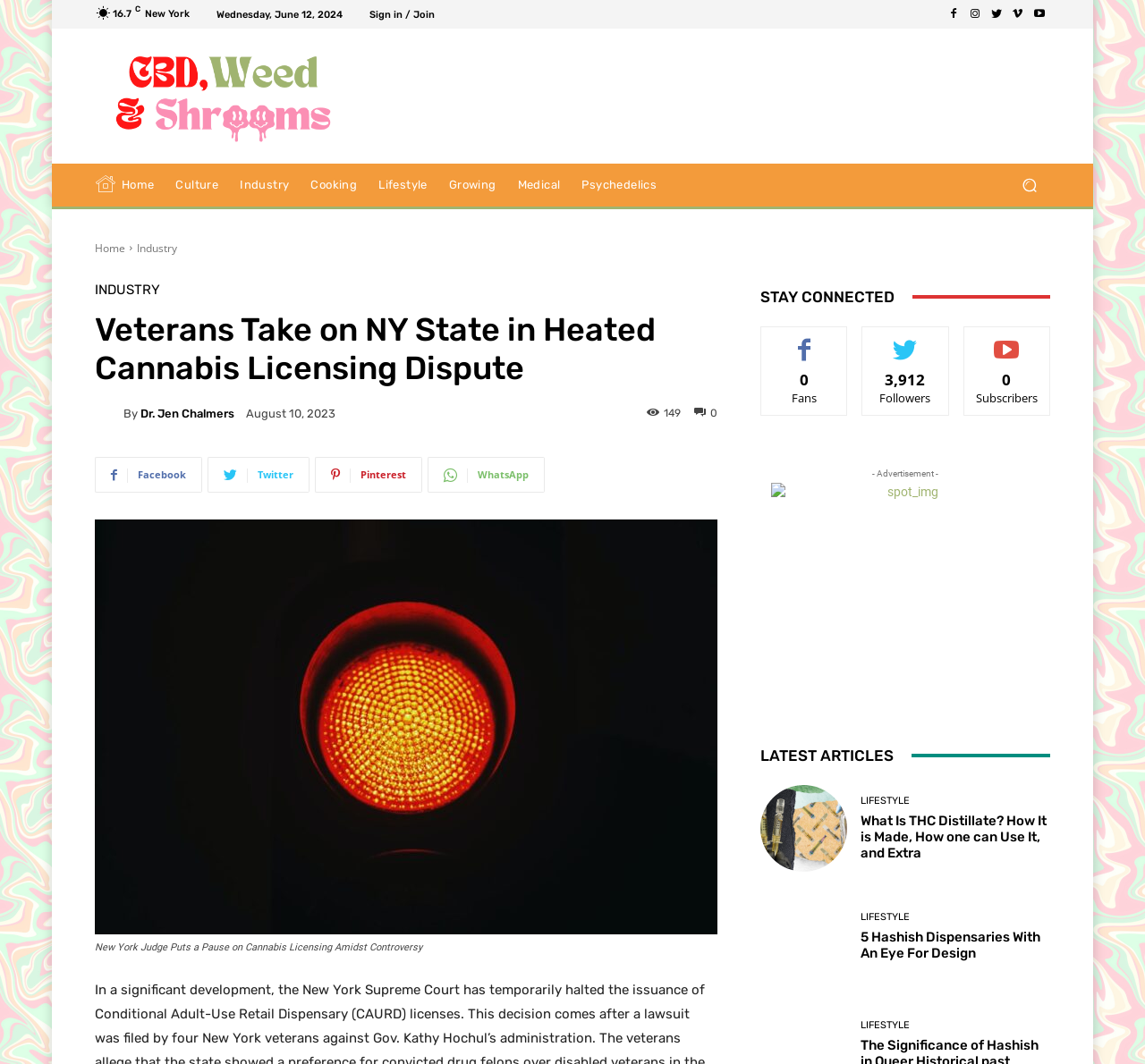Identify the bounding box coordinates for the UI element described as follows: "aria-label="Search"". Ensure the coordinates are four float numbers between 0 and 1, formatted as [left, top, right, bottom].

[0.881, 0.154, 0.917, 0.193]